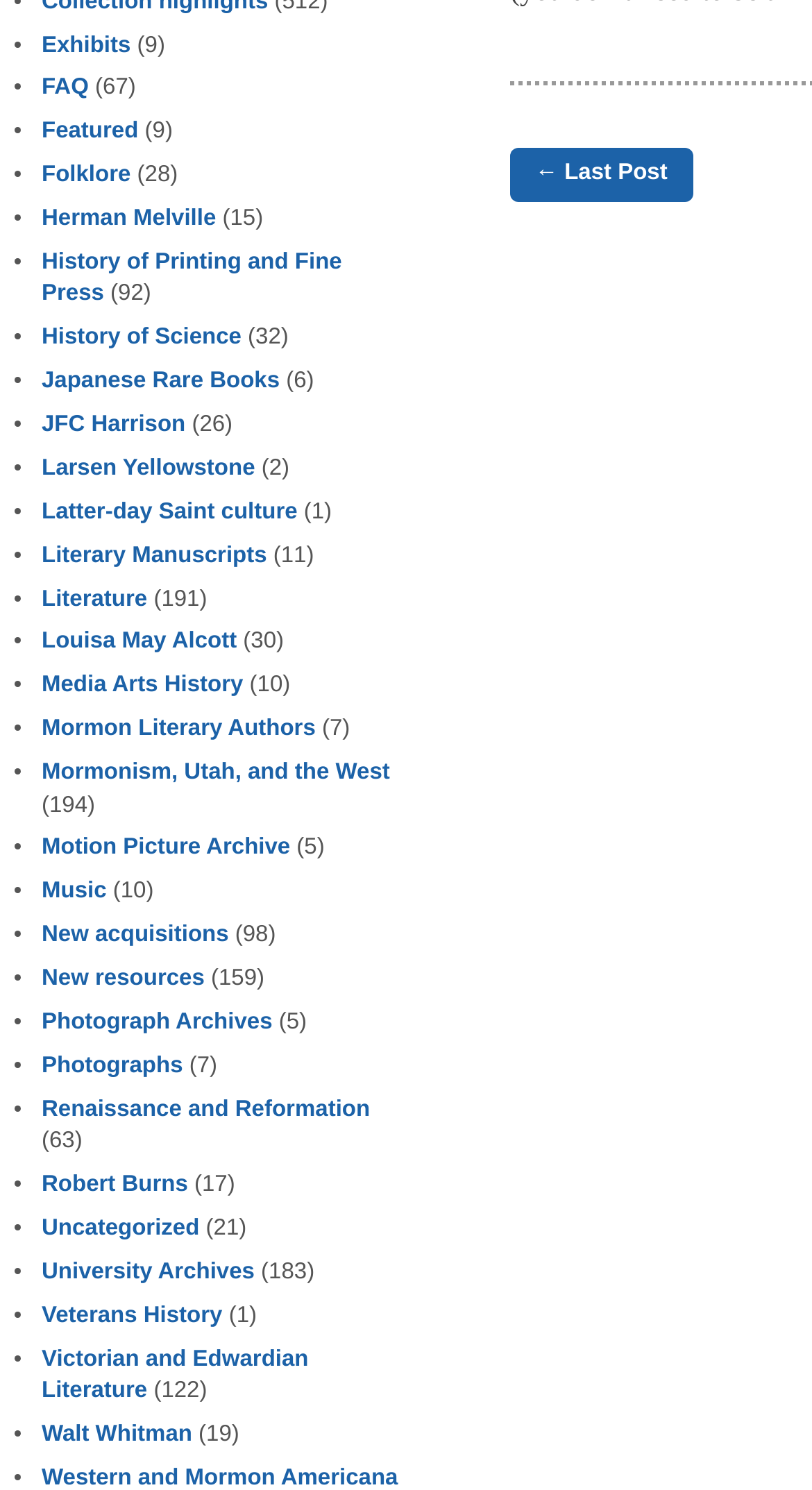Determine the bounding box coordinates of the target area to click to execute the following instruction: "Explore Folklore."

[0.051, 0.109, 0.161, 0.126]